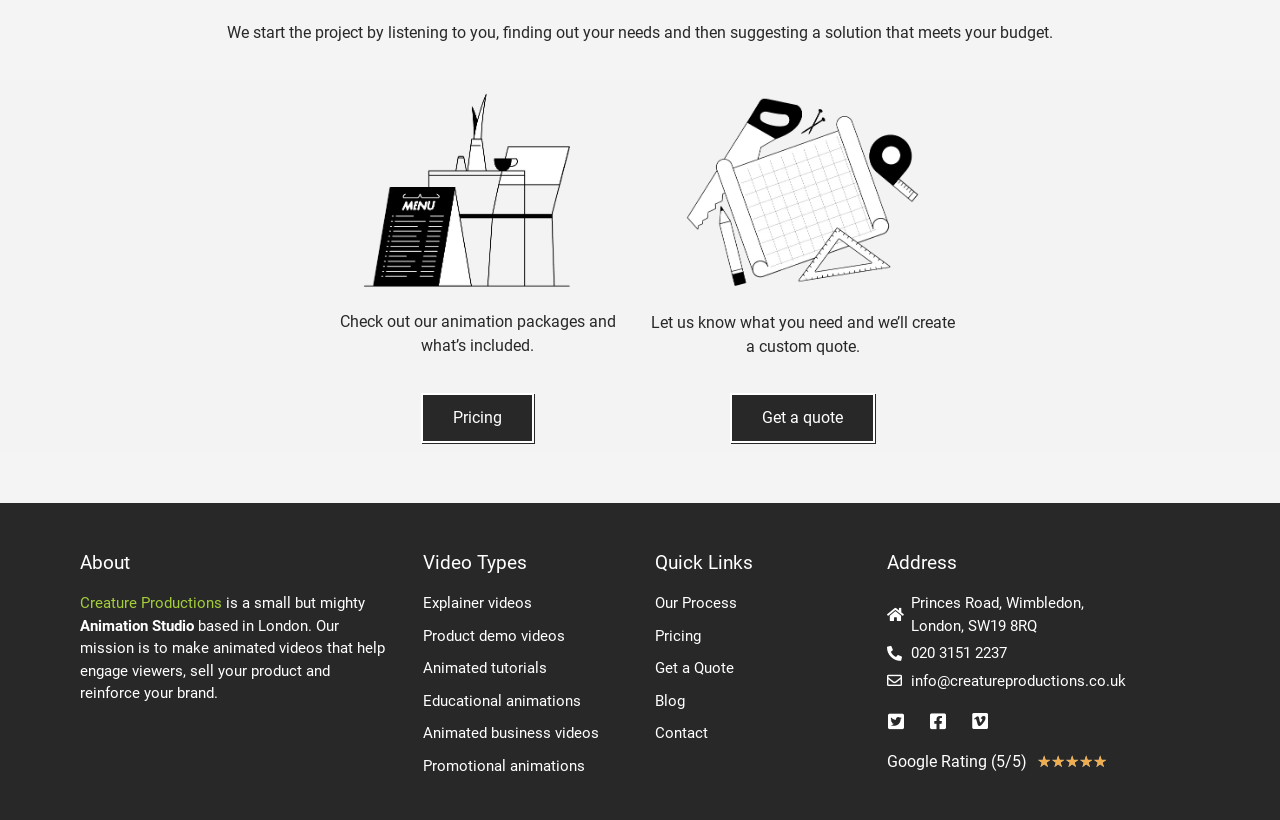Locate the bounding box coordinates of the element I should click to achieve the following instruction: "Visit the blog".

[0.512, 0.841, 0.67, 0.868]